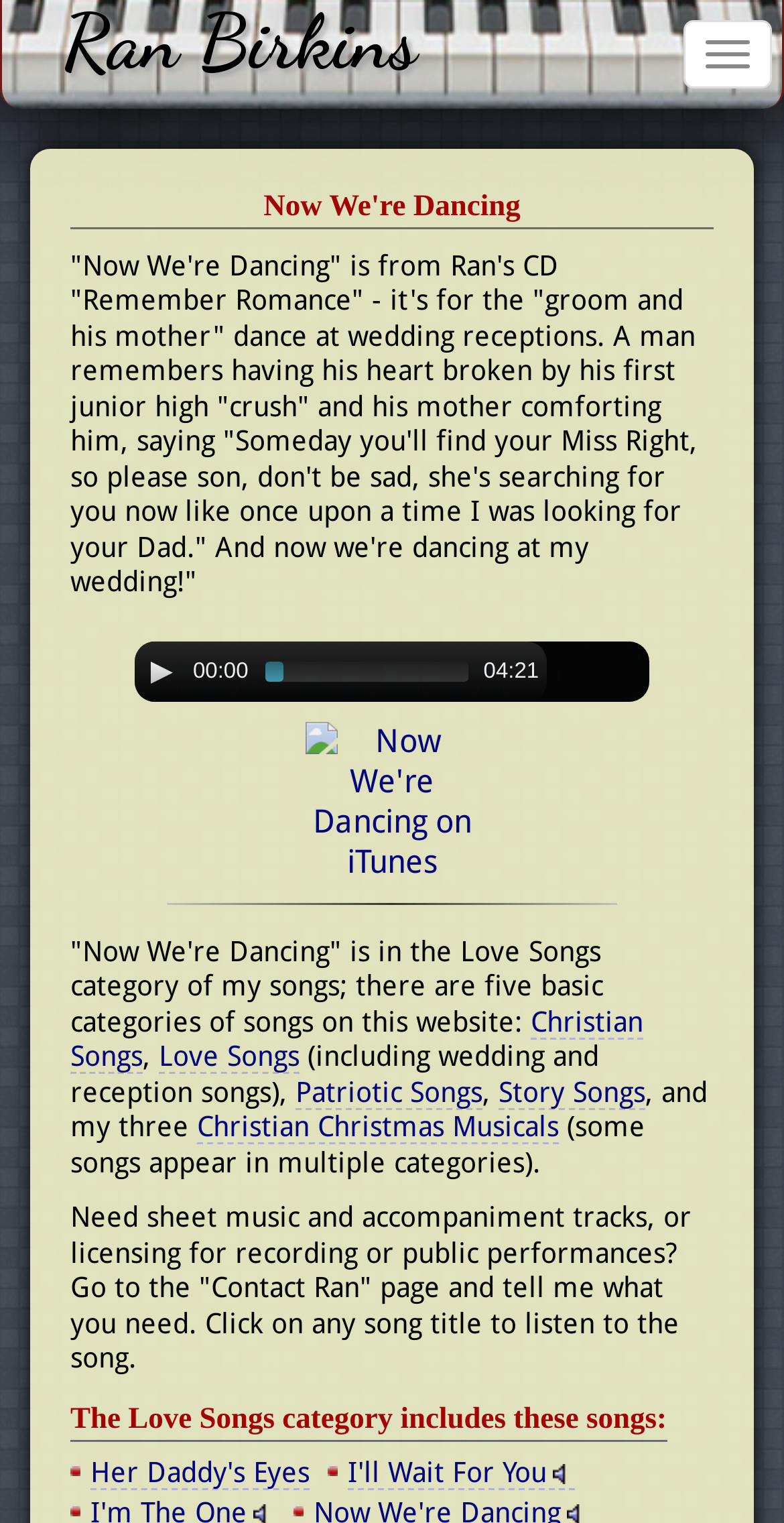Locate the bounding box coordinates of the element to click to perform the following action: 'Play the audio'. The coordinates should be given as four float values between 0 and 1, in the form of [left, top, right, bottom].

[0.185, 0.43, 0.226, 0.451]